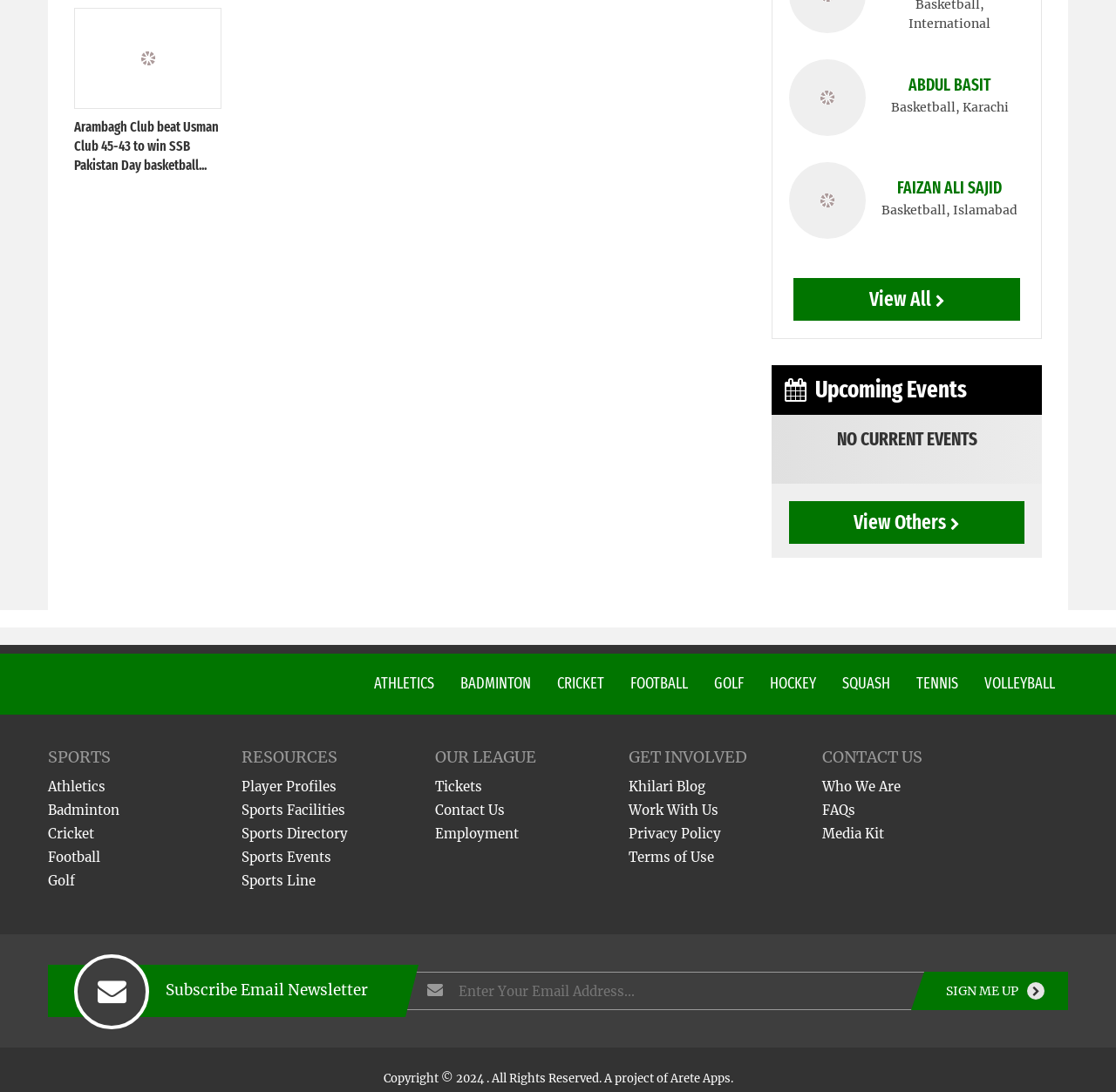Locate the bounding box coordinates of the clickable region to complete the following instruction: "Contact us."

[0.39, 0.713, 0.452, 0.749]